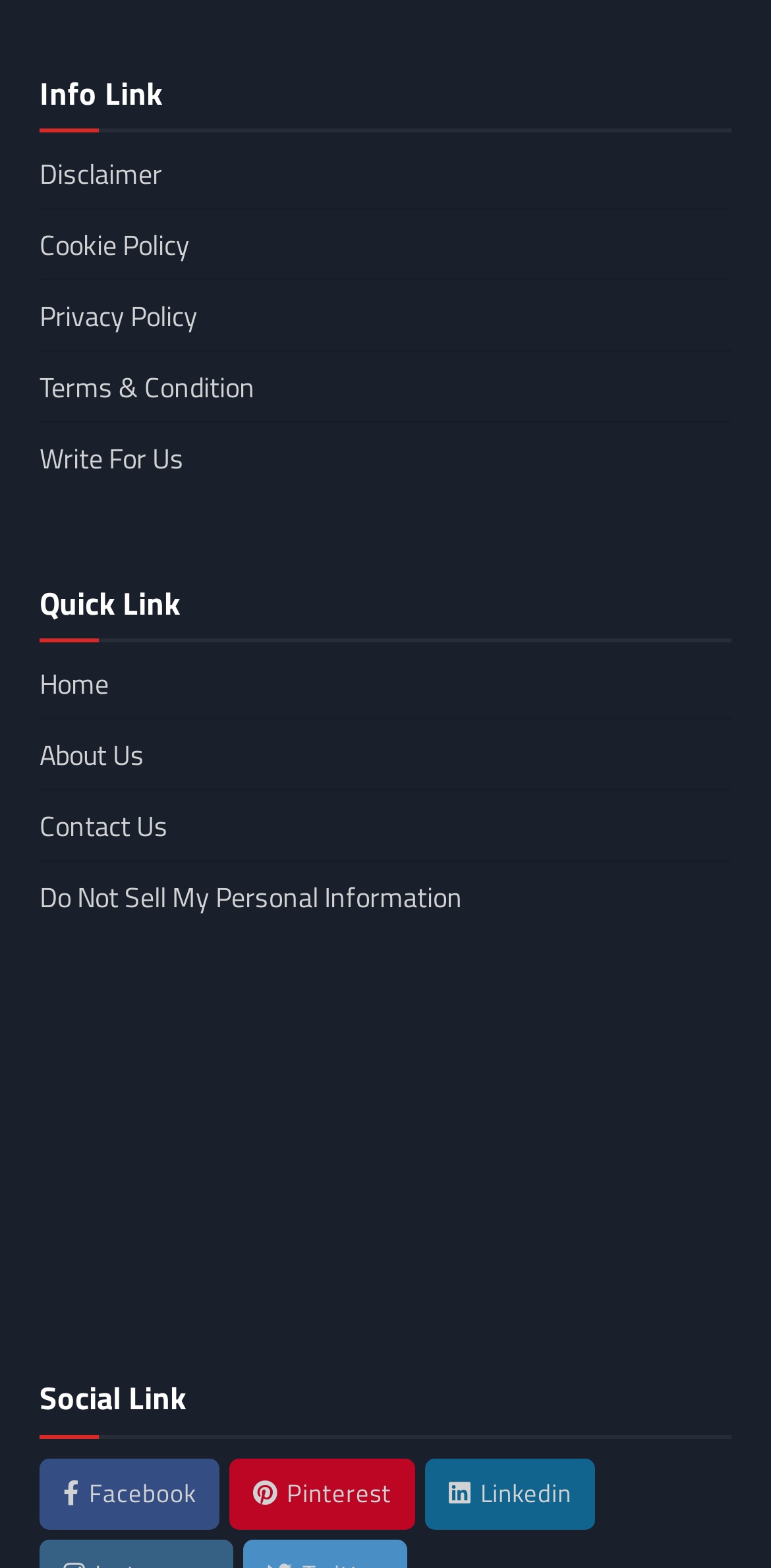Determine the bounding box for the UI element described here: "Disclaimer".

[0.051, 0.097, 0.21, 0.124]